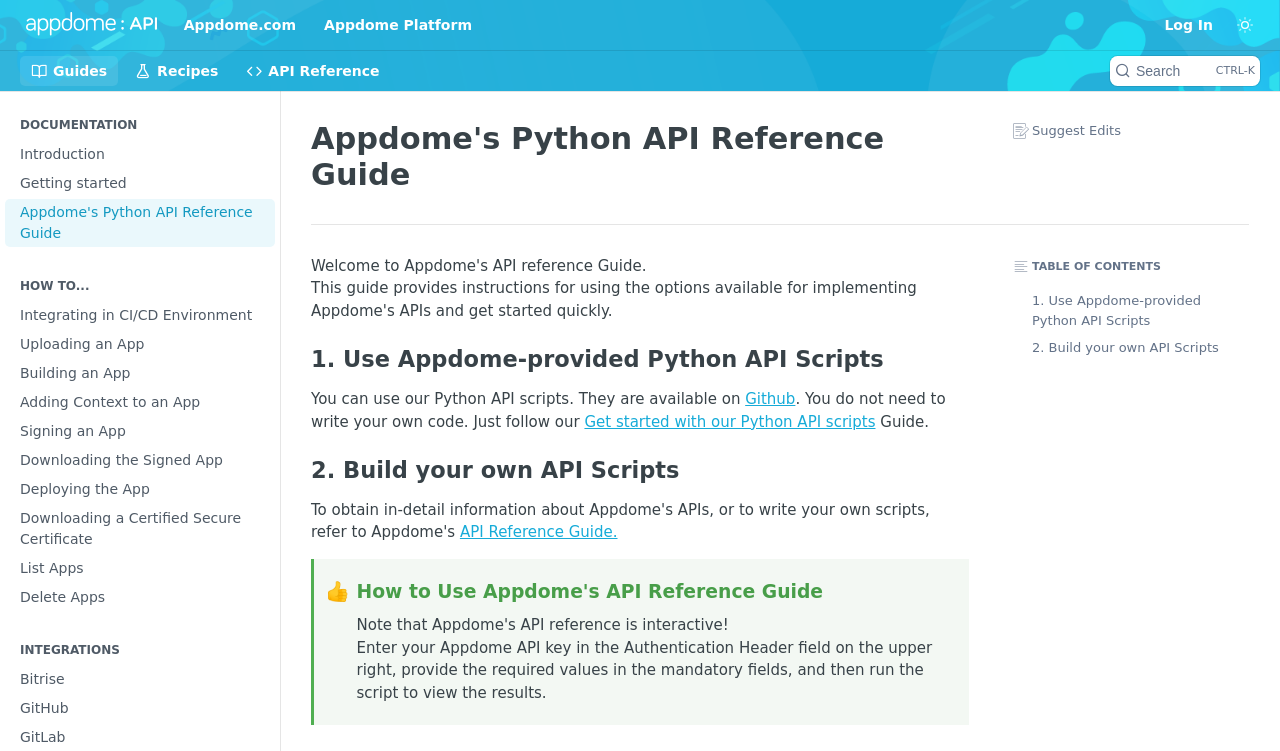Answer the question below with a single word or a brief phrase: 
What is the main purpose of this webpage?

API reference guide